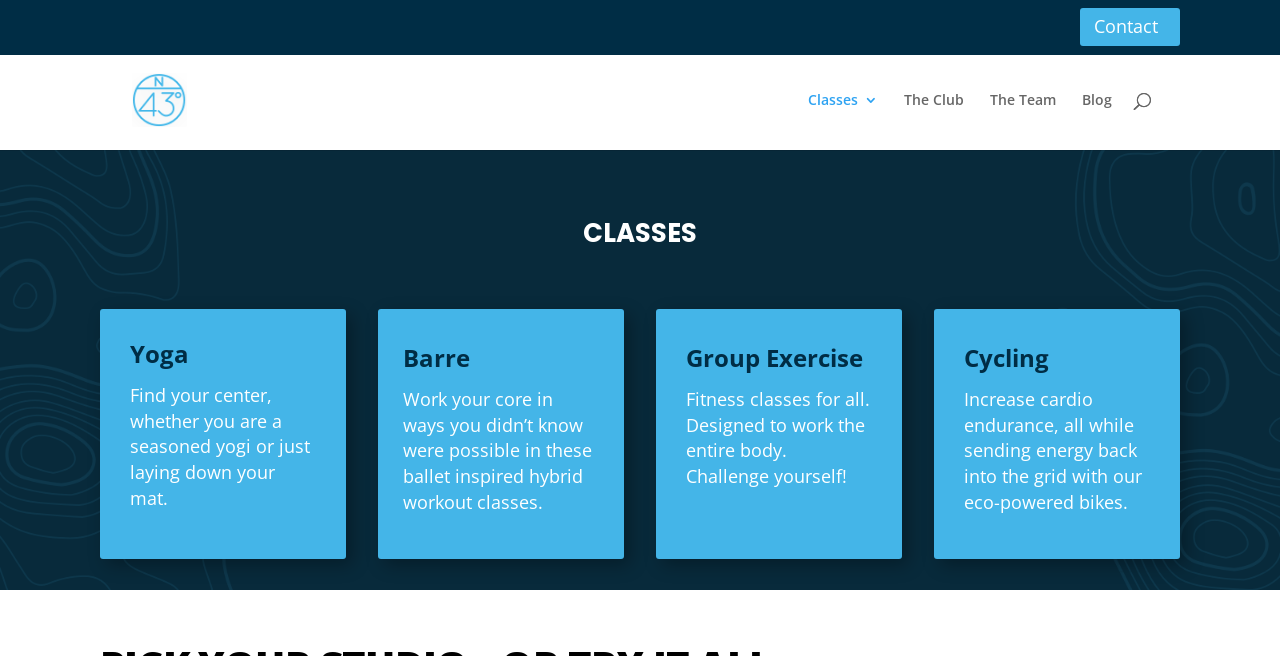Please provide a detailed answer to the question below by examining the image:
What is the purpose of the search box?

The search box is located at the top of the webpage with a label 'Search for:', which suggests that it is used to search for classes offered by 43 North Athletic Club.